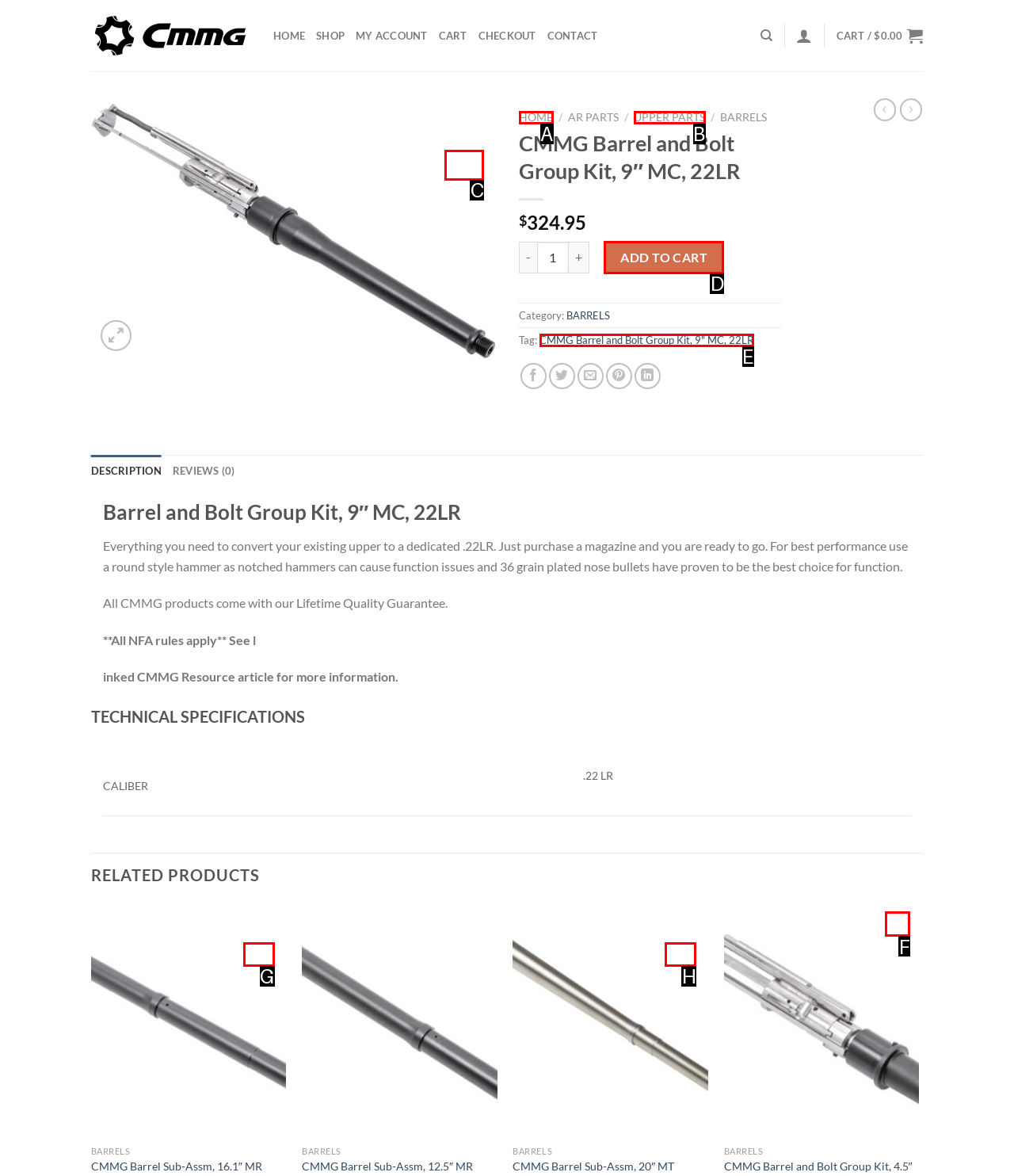Determine the HTML element to click for the instruction: Add to wishlist.
Answer with the letter corresponding to the correct choice from the provided options.

C